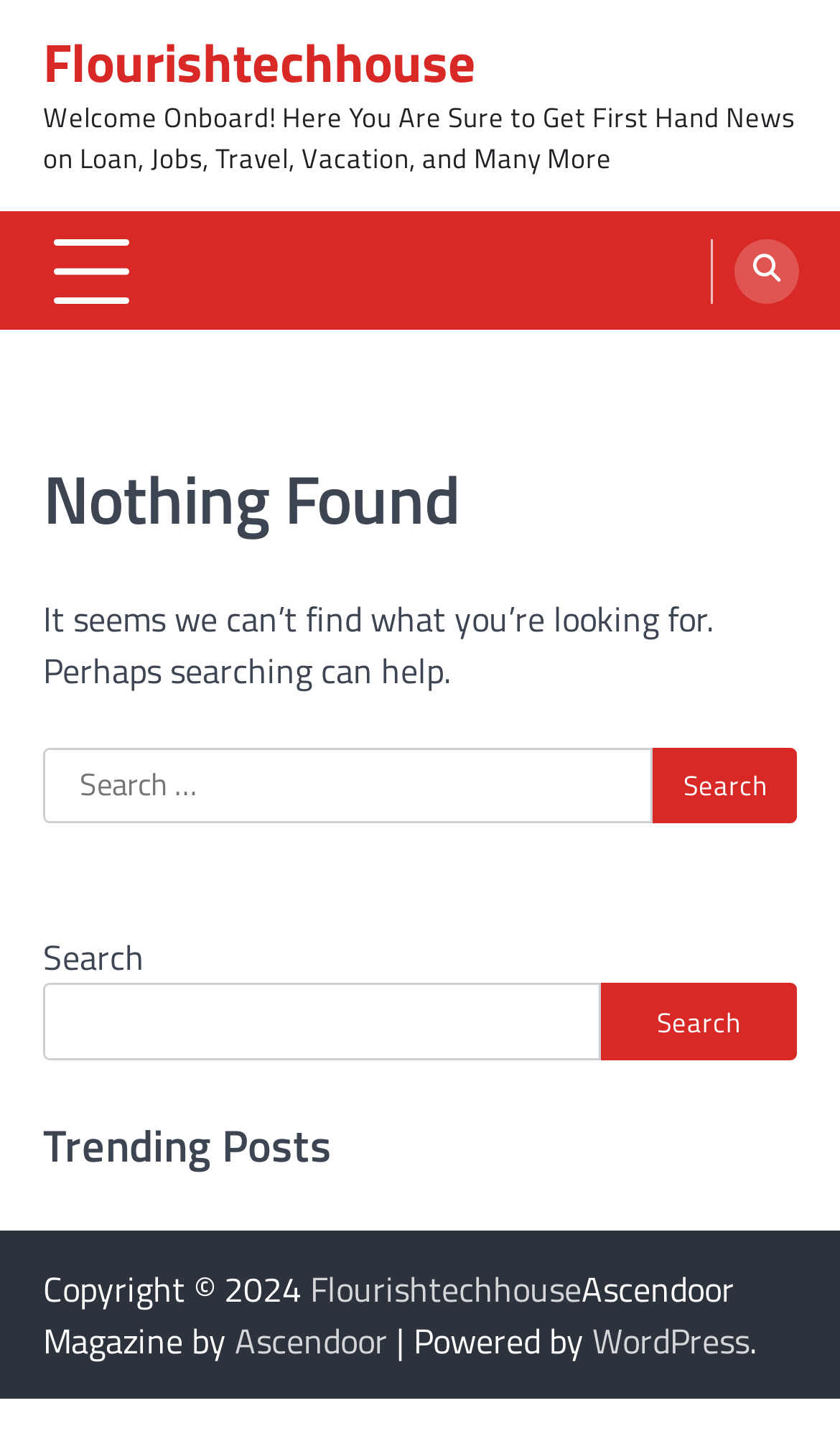What is the text on the top-left corner of the webpage?
Based on the image, give a one-word or short phrase answer.

Flourishtechhouse